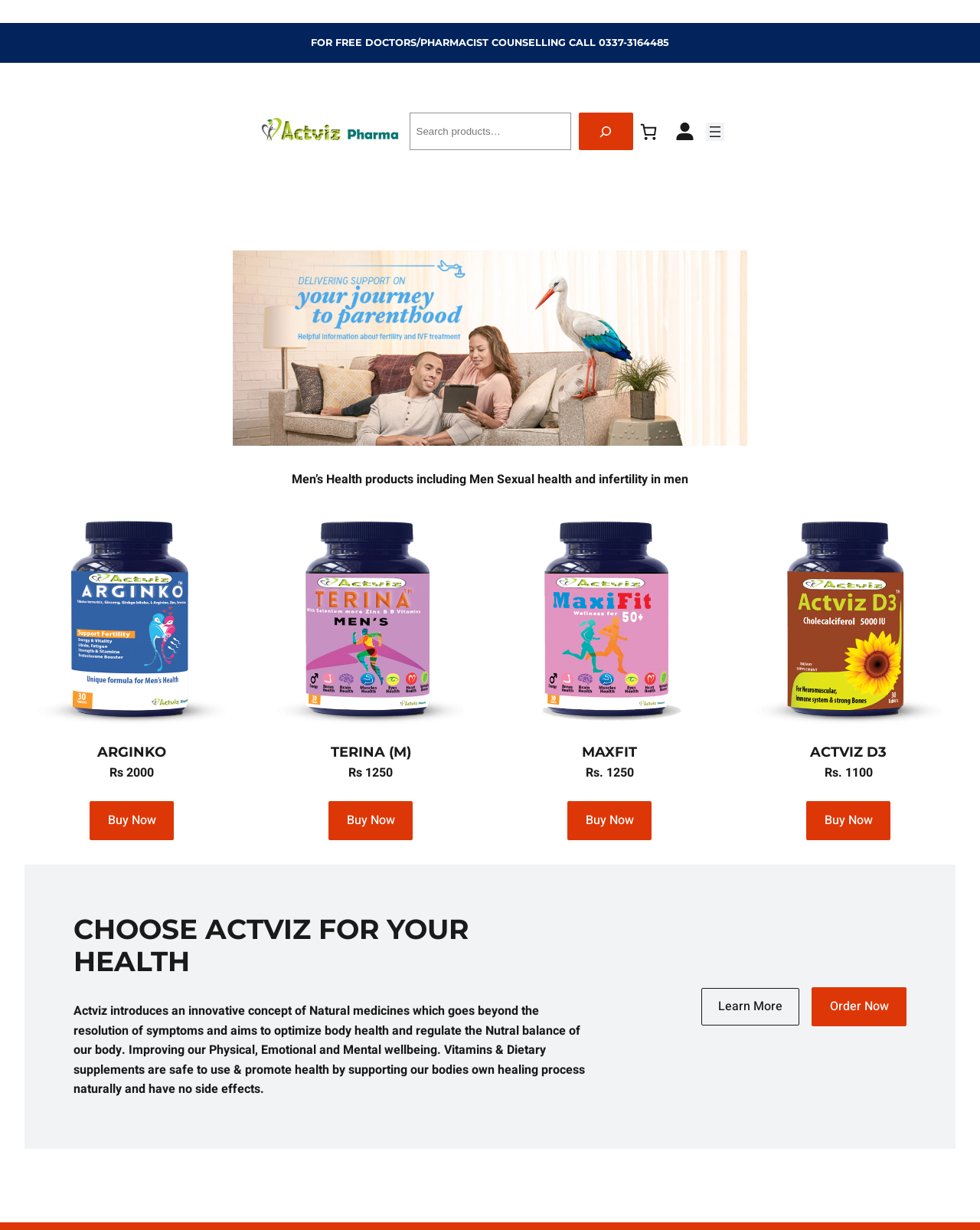Give a detailed overview of the webpage's appearance and contents.

The webpage is about Men's Health products, specifically focusing on sexual health and infertility in men. At the top, there is a heading that reads "FOR FREE DOCTORS/PHARMACIST COUNSELLING CALL 0337-3164485" followed by a link to Actviz Pharma, accompanied by an image of the company's logo. 

To the right of the logo, there is a search bar with a search button and a button indicating "0 items in cart". Next to the cart button, there is a link with an image. 

Below these elements, there is a main section that takes up most of the page. It starts with a figure, followed by a heading that summarizes the content of the page: "Men’s Health products including Men Sexual health and infertility in men". 

The main section is divided into four columns, each featuring a product. The products are Arginko, Terina (M), MaxFit, and Actviz D3. Each product has a figure, a heading with the product name, a price (ranging from Rs 1100 to Rs 2000), and a "Buy Now" link. 

Below the product columns, there is a heading that reads "CHOOSE ACTVIZ FOR YOUR HEALTH", followed by a paragraph of text that describes the concept of Natural medicines and the benefits of using Actviz products. The paragraph is accompanied by two links: "Learn More" and "Order Now".